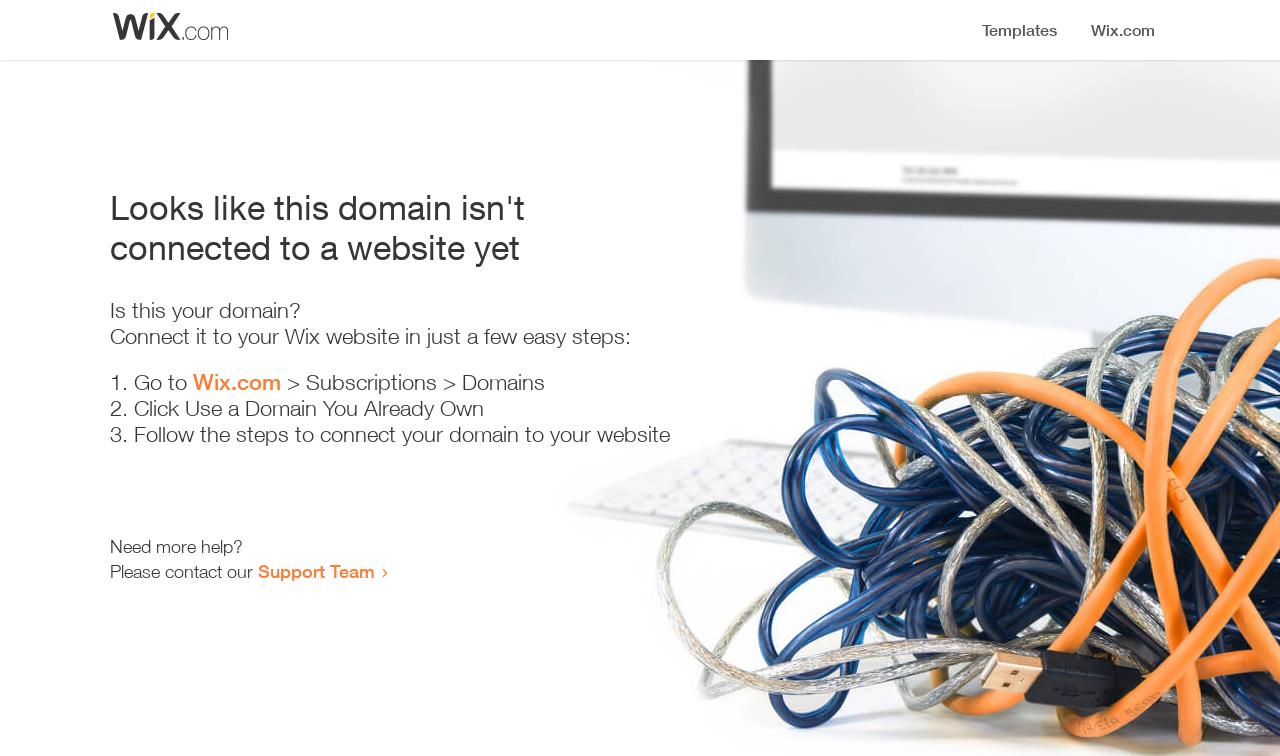Determine the bounding box for the UI element that matches this description: "What is eBook".

None